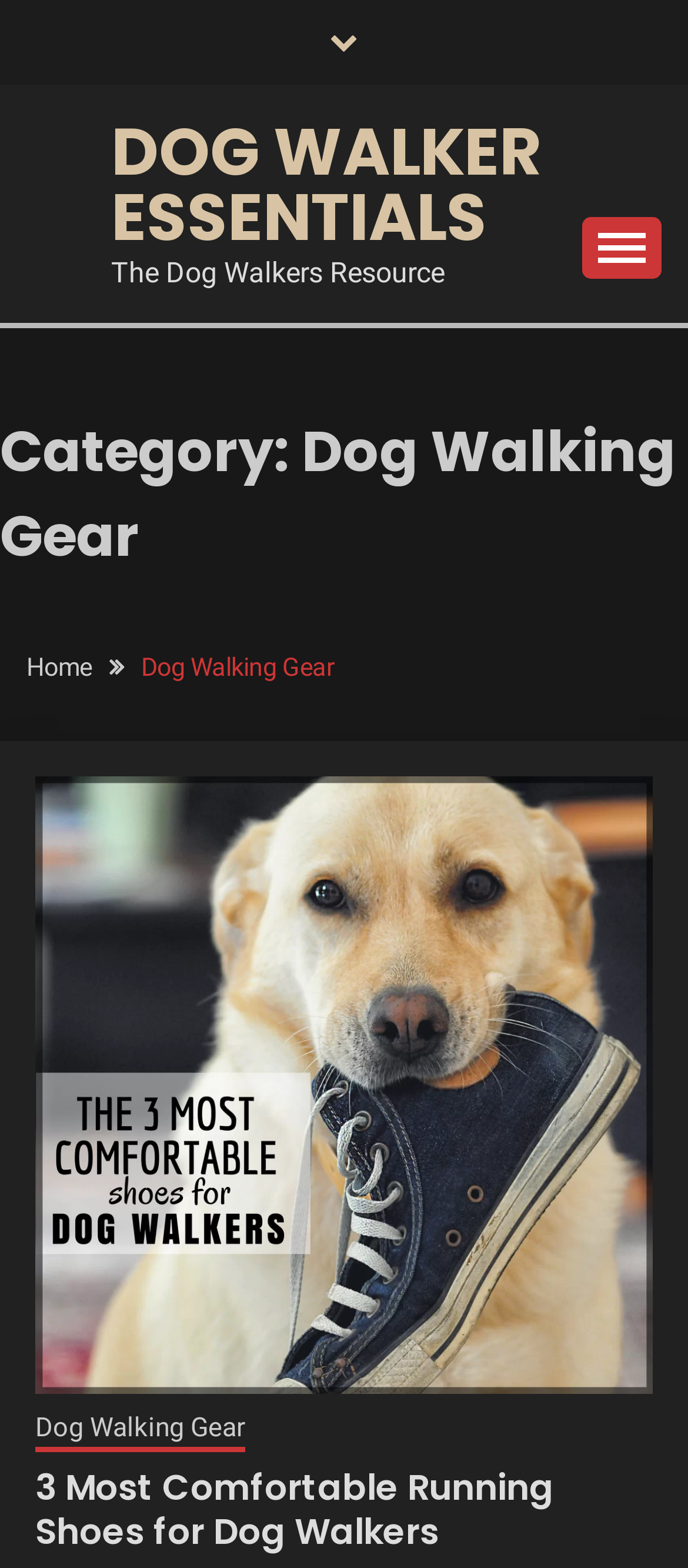Is the primary menu button expanded?
Look at the screenshot and provide an in-depth answer.

I determined the state of the primary menu button by looking at its 'expanded' property, which is set to 'False'.